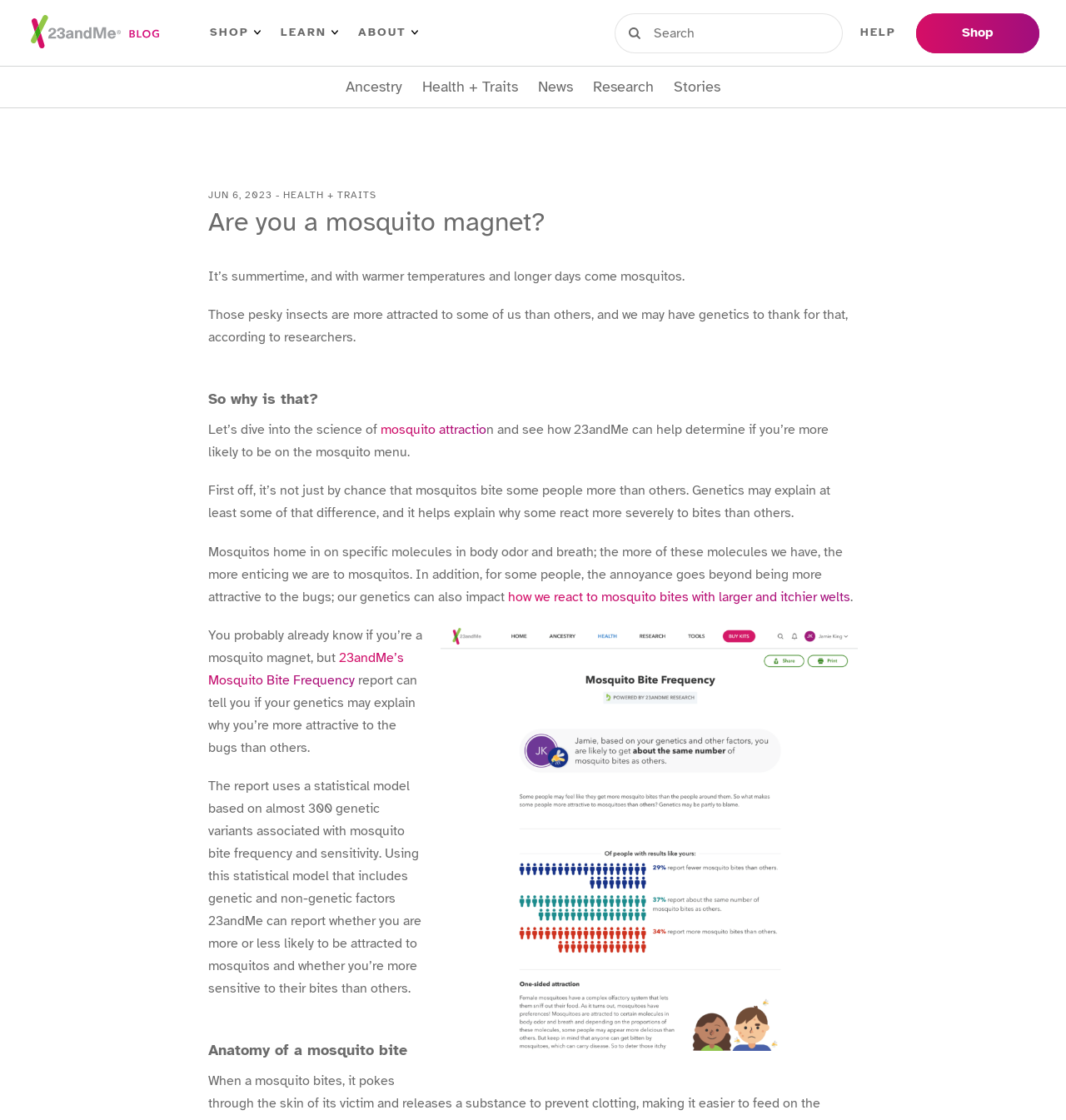Provide an in-depth caption for the elements present on the webpage.

The webpage is about the 23andMe Mosquito Bite Frequency report, which can determine whether an individual is more or less likely to get bitten by mosquitoes. 

At the top left corner, there is a link to the 23andMe Blog Home, accompanied by an image. To the right of this, there is a primary left menu with three buttons: SHOP, LEARN, and ABOUT, each with an arrow icon. 

On the right side of the page, there is a primary right menu with a search bar, a search icon, and links to SIGN IN, REGISTER KIT, and HELP. Below this, there is a primary buttons menu with a link to Shop.

In the middle of the page, there is a secondary menu with links to Ancestry, Health + Traits, News, Research, and Stories. Below this, there is a date "JUN 6, 2023" and a category label "HEALTH + TRAITS".

The main content of the page is an article with the title "Are you a mosquito magnet?" The article discusses how genetics can affect an individual's attractiveness to mosquitoes and their reaction to mosquito bites. The text is divided into sections with headings, including "So why is that?" and "Anatomy of a mosquito bite". There are also links to related topics, such as "mosquito attraction" and "how we react to mosquito bites with larger and itchier welts". 

In the middle of the article, there is a figure, likely an image or graphic, that illustrates the concept of mosquito bites. The article concludes by mentioning the 23andMe Mosquito Bite Frequency report, which can determine an individual's likelihood of being bitten by mosquitoes based on their genetics.